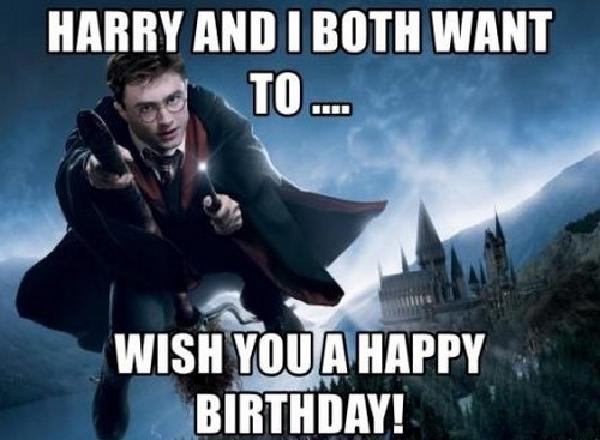What is the iconic silhouette in the background?
Using the image as a reference, deliver a detailed and thorough answer to the question.

The caption describes the background of the image, mentioning the iconic silhouette of a castle, which is reminiscent of Hogwarts, surrounded by mist and mountains, adding to the enchanting atmosphere.